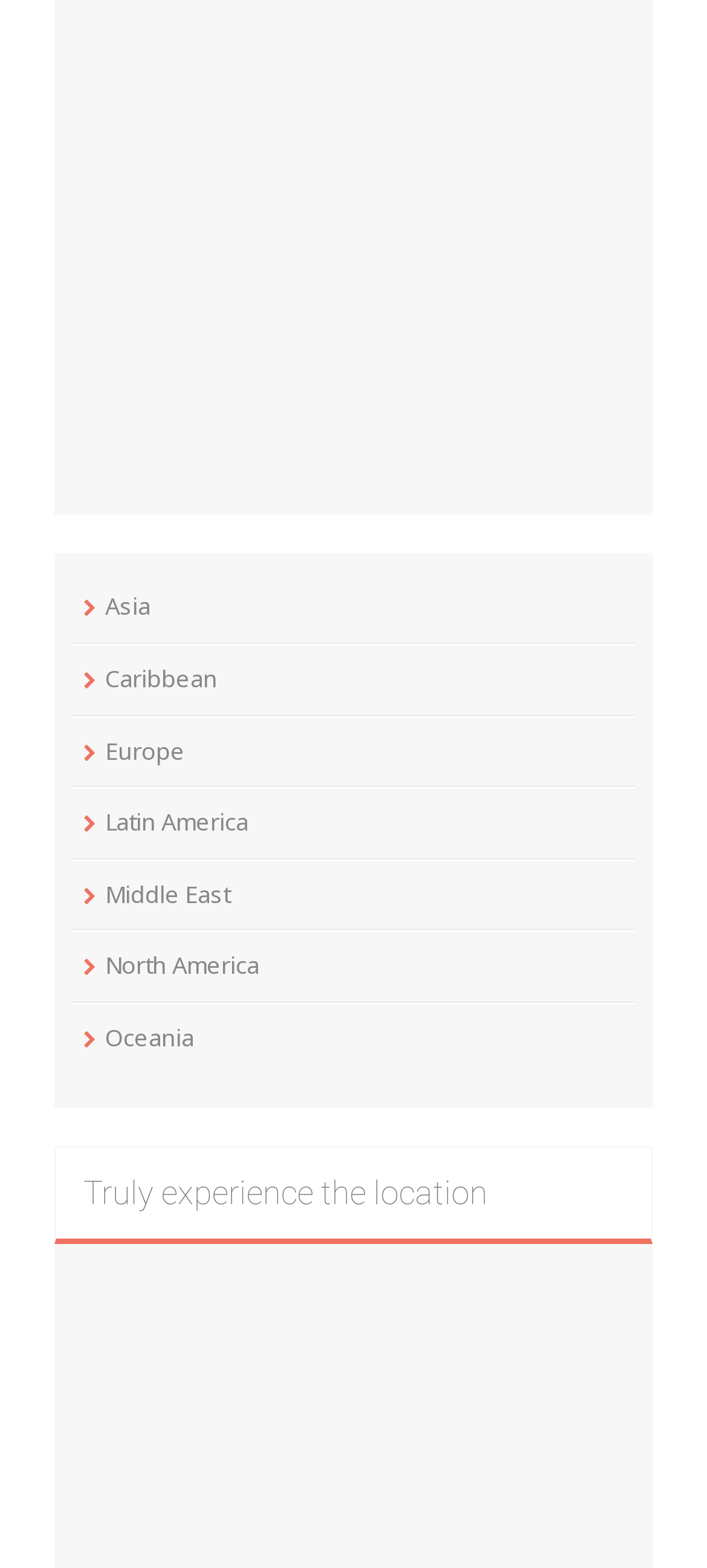What is the last region listed?
Answer the question with a detailed explanation, including all necessary information.

I looked at the list of links under the root element and found that 'Oceania' is the last region listed, with a bounding box coordinate of [0.149, 0.651, 0.274, 0.672].